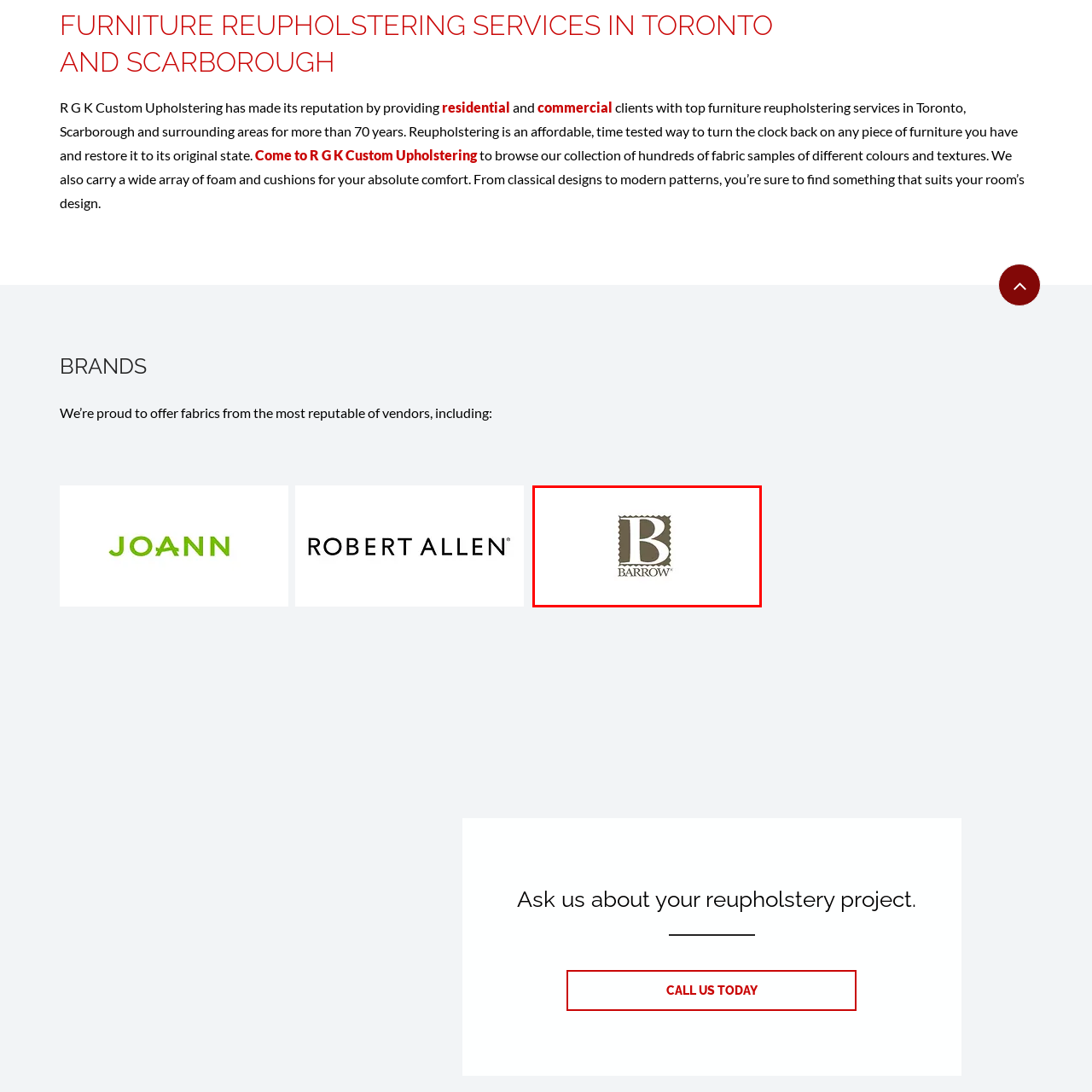Examine the portion within the green circle, Where are R G K Custom Upholstering's clients located? 
Reply succinctly with a single word or phrase.

Toronto and Scarborough